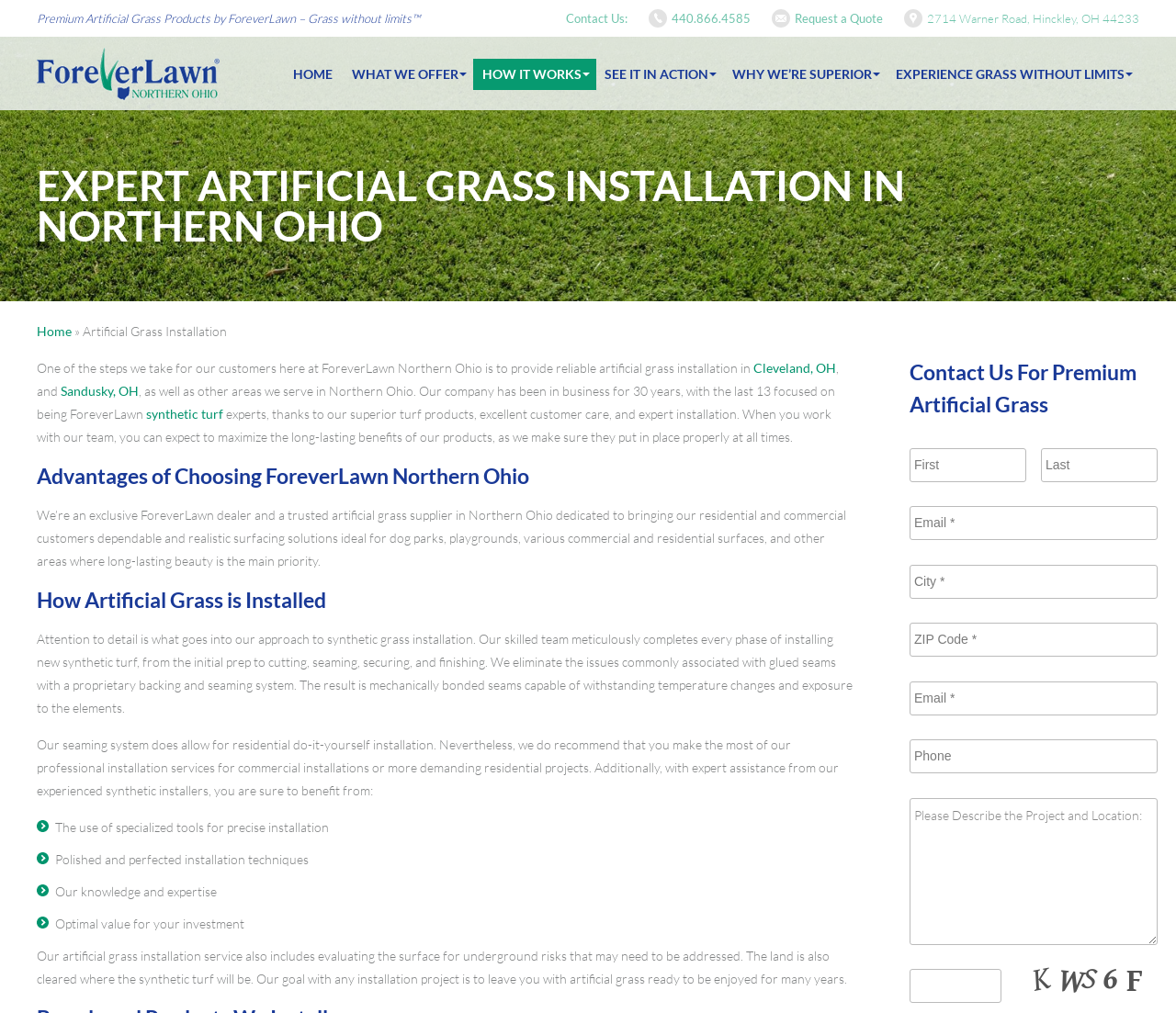Kindly determine the bounding box coordinates for the area that needs to be clicked to execute this instruction: "Request a Quote".

[0.676, 0.011, 0.751, 0.025]